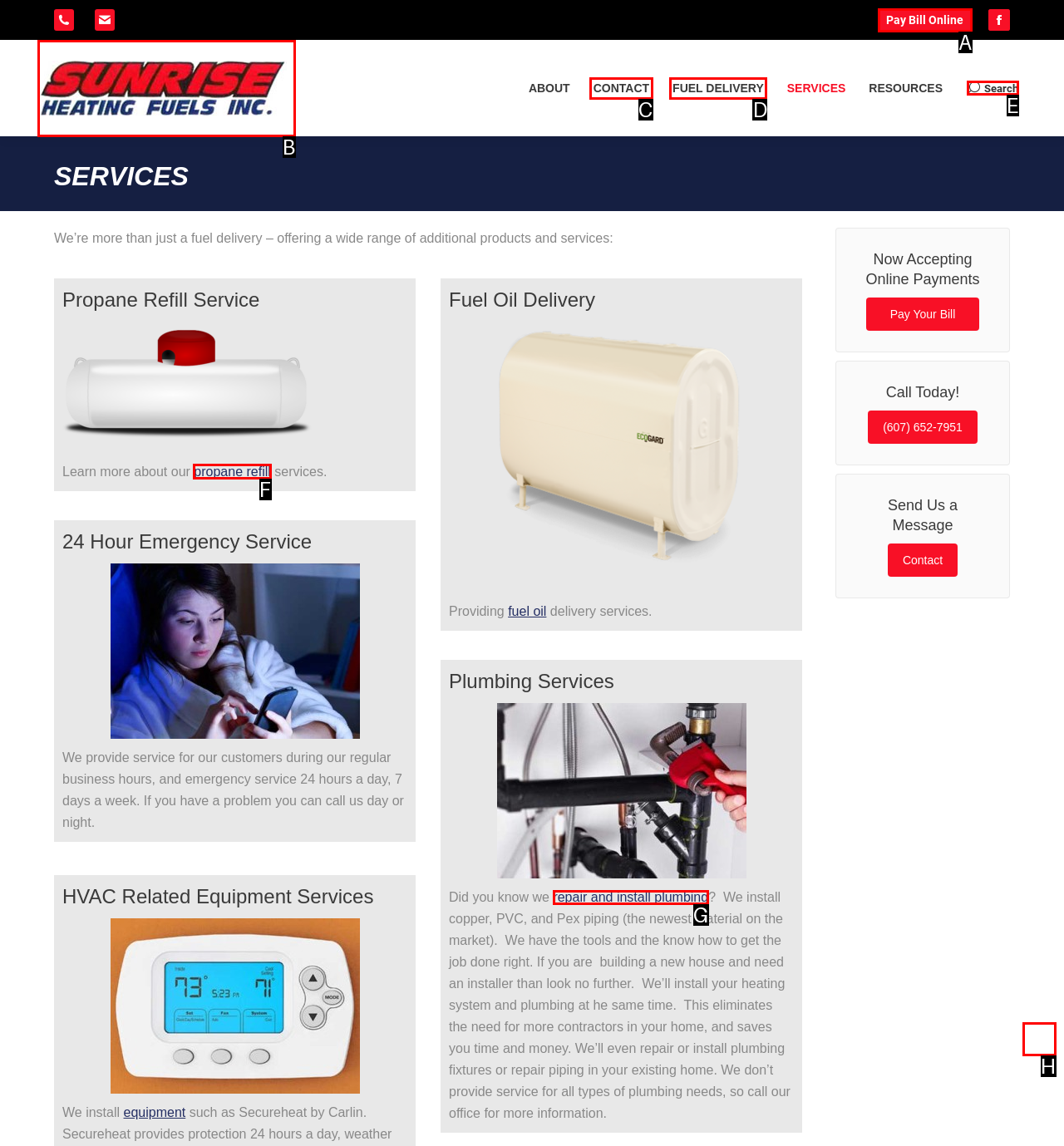Look at the highlighted elements in the screenshot and tell me which letter corresponds to the task: Learn more about propane refill services.

F